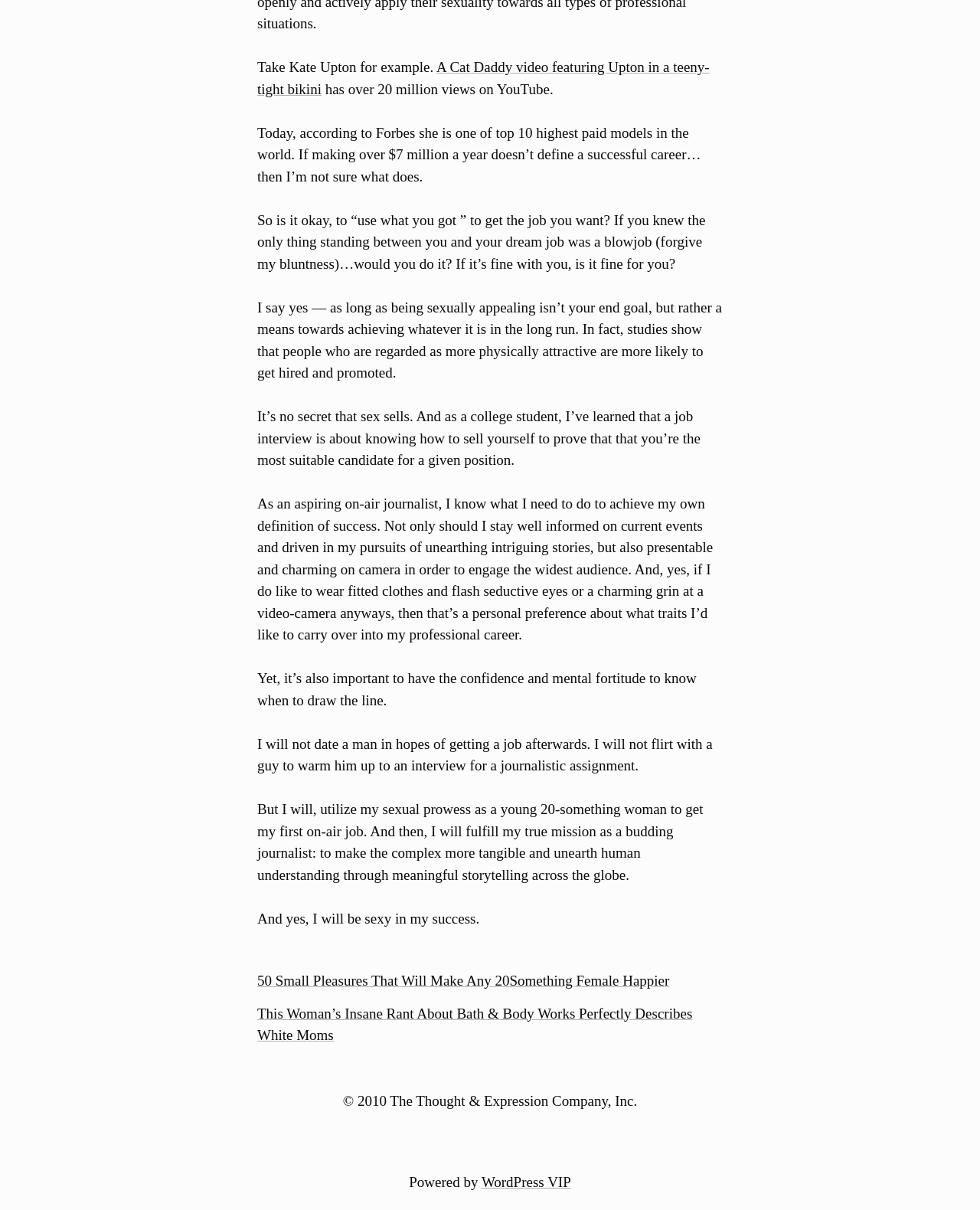What is the author's goal as a journalist?
Refer to the image and respond with a one-word or short-phrase answer.

To make the complex more tangible